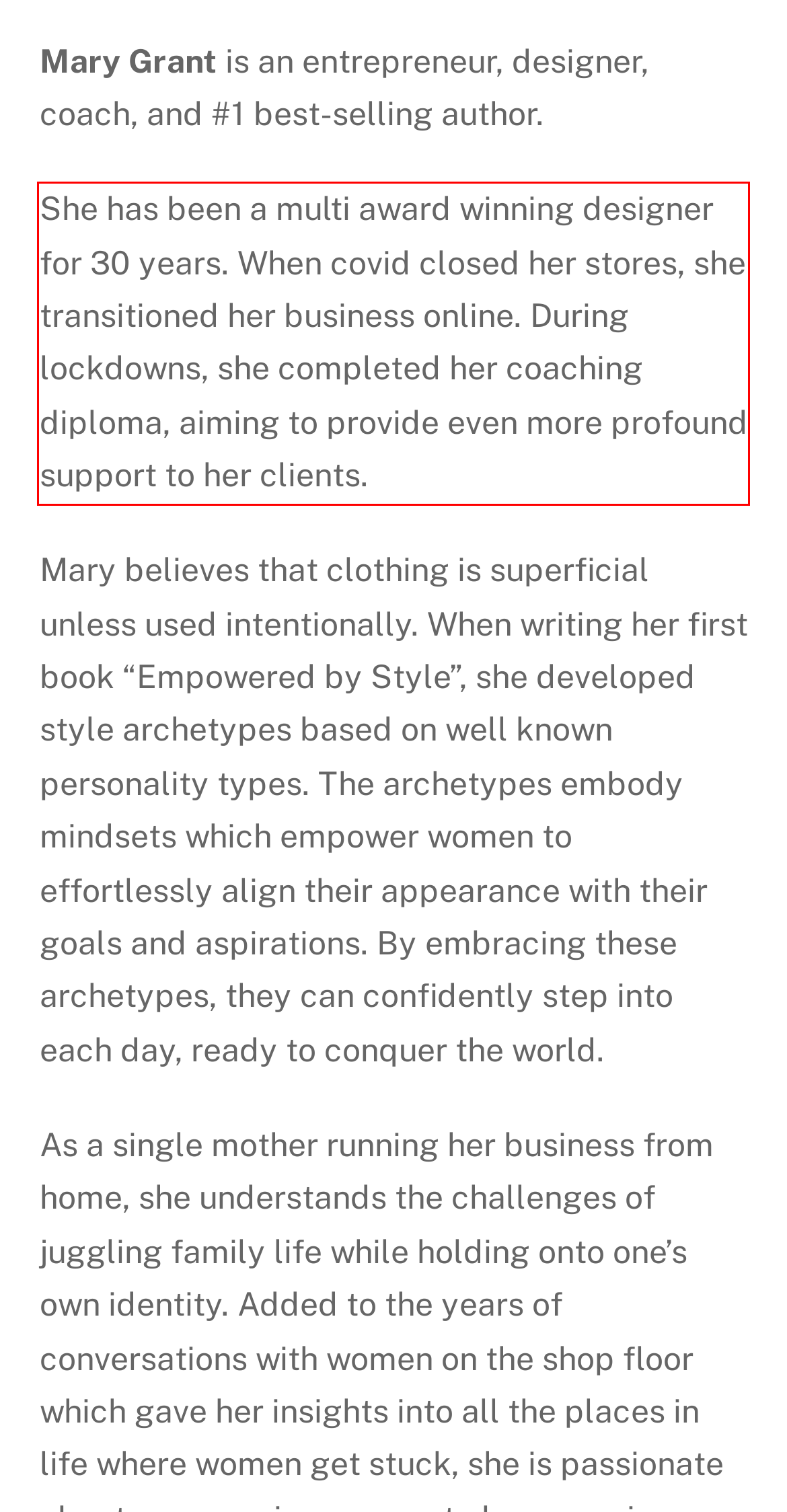View the screenshot of the webpage and identify the UI element surrounded by a red bounding box. Extract the text contained within this red bounding box.

She has been a multi award winning designer for 30 years. When covid closed her stores, she transitioned her business online. During lockdowns, she completed her coaching diploma, aiming to provide even more profound support to her clients.